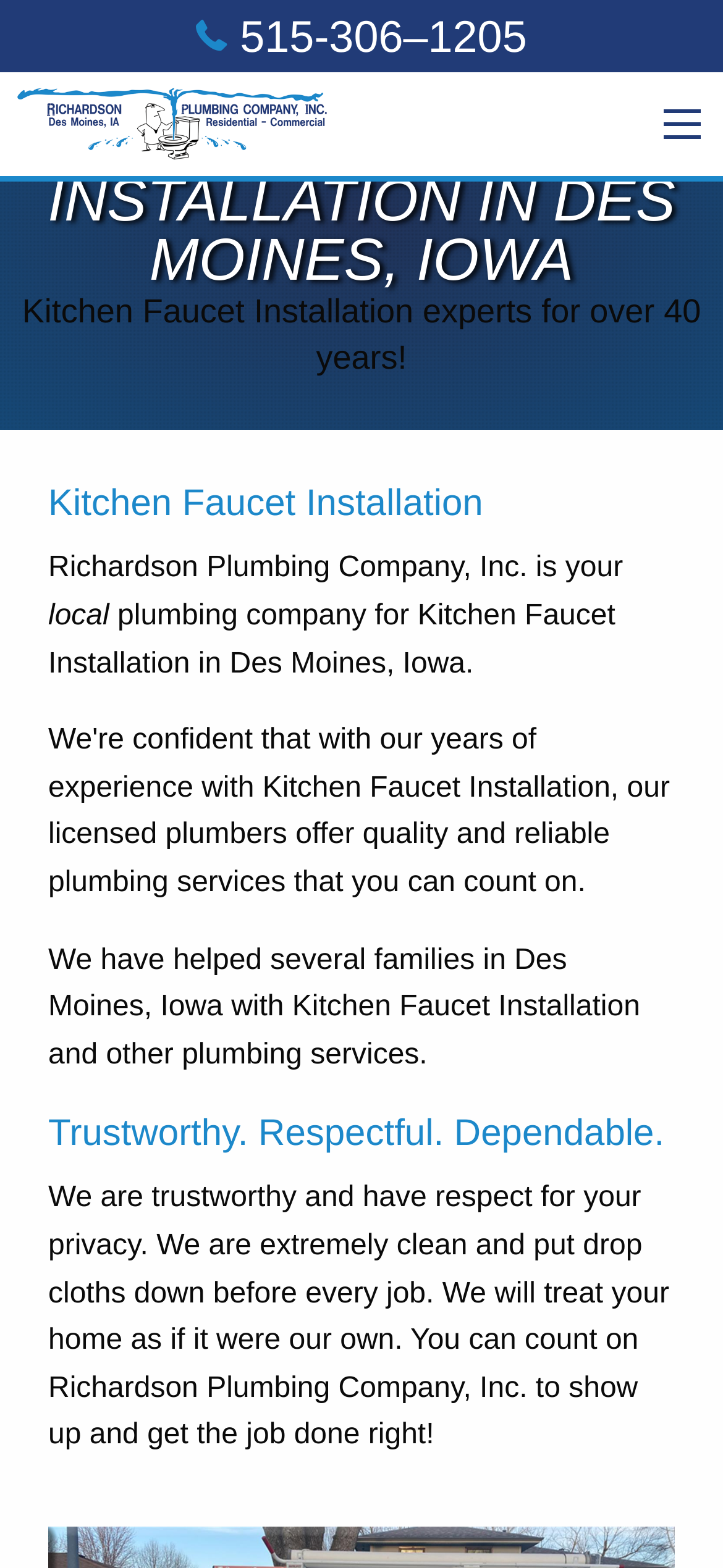Illustrate the webpage's structure and main components comprehensively.

The webpage is about Richardson Plumbing Company, Inc., a local plumbing company in Des Moines, Iowa, specializing in kitchen faucet installation. At the top of the page, there is a header section with a phone number "515-306–1205" and a link to "des moines iowa plumbing company, des moines bathroom remodeling" accompanied by a small image. On the top-right corner, there is a button.

Below the header section, there is a large image spanning the entire width of the page. Following the image, there are three headings: "KITCHEN FAUCET INSTALLATION IN DES MOINES, IOWA", "Kitchen Faucet Installation experts for over 40 years!", and "Kitchen Faucet Installation". 

The main content of the page starts with a paragraph of text that reads "Richardson Plumbing Company, Inc. is your local plumbing company for Kitchen Faucet Installation in Des Moines, Iowa." The text is divided into three separate elements, with the word "local" highlighted. 

The next paragraph describes the company's services, stating that they have helped several families in Des Moines, Iowa with kitchen faucet installation and other plumbing services. 

Further down, there is a heading "Trustworthy. Respectful. Dependable." followed by a lengthy paragraph of text that explains the company's values, emphasizing their trustworthiness, respect for customers' privacy, and cleanliness.